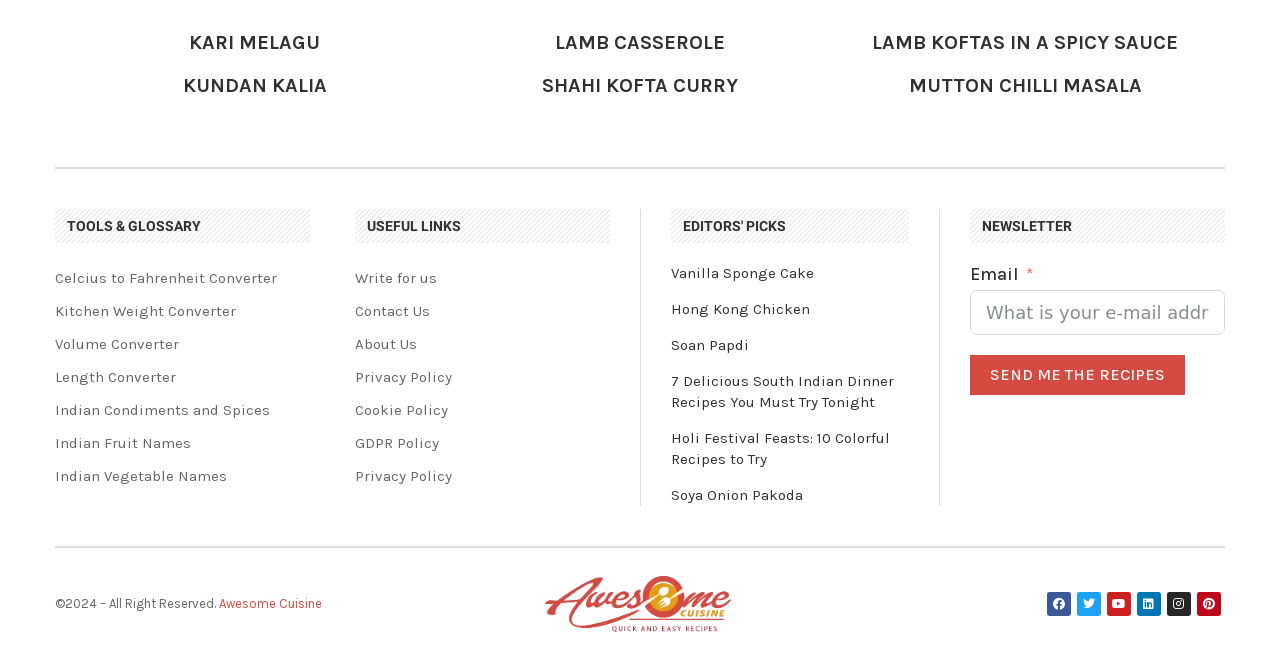Could you indicate the bounding box coordinates of the region to click in order to complete this instruction: "Click the 'Schedule Free Consultation' link".

None